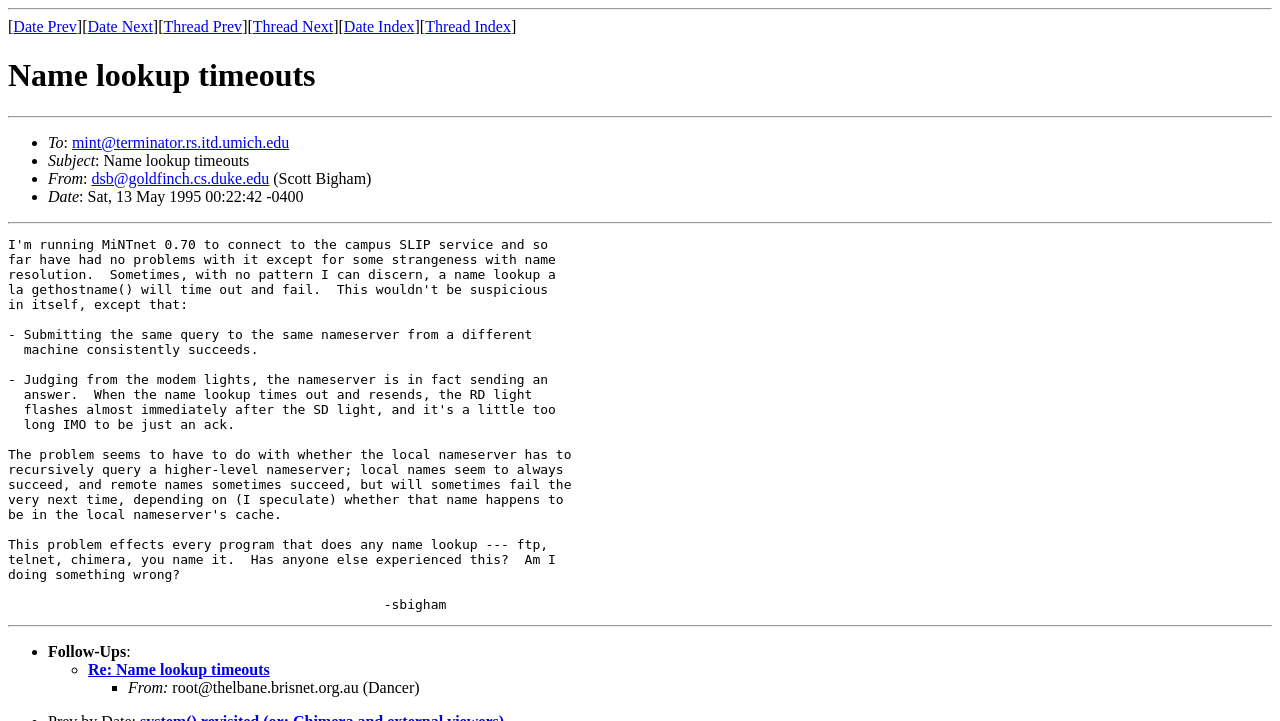Find the bounding box coordinates of the area to click in order to follow the instruction: "Follow the link to reply to the post".

[0.069, 0.917, 0.211, 0.94]